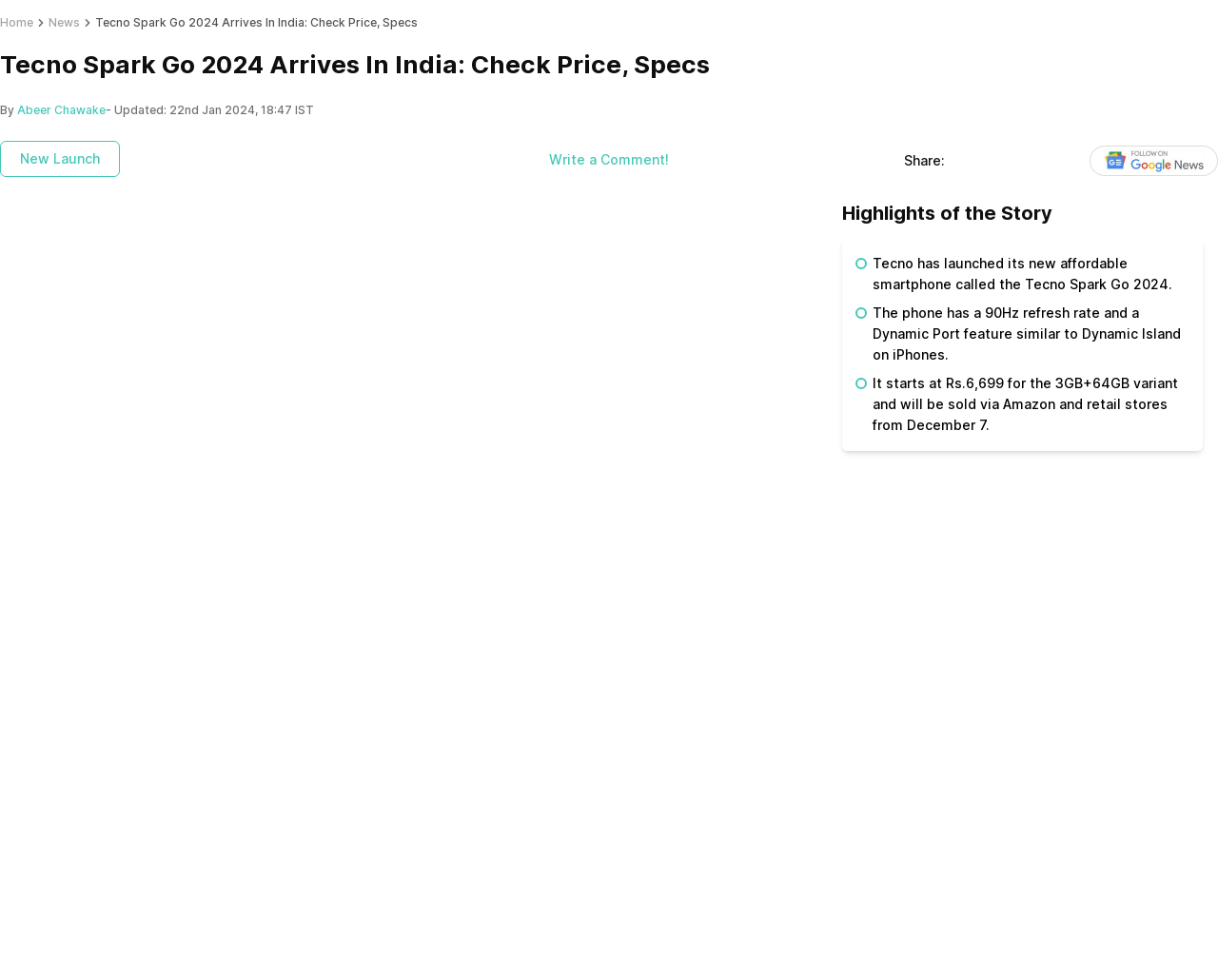Where can the Tecno Spark Go 2024 be purchased from?
Please interpret the details in the image and answer the question thoroughly.

The question can be answered by reading the text under the 'Highlights of the Story' section, which mentions 'It starts at Rs.6,699 for the 3GB+64GB variant and will be sold via Amazon and retail stores from December 7.' This indicates that the Tecno Spark Go 2024 can be purchased from Amazon and retail stores.